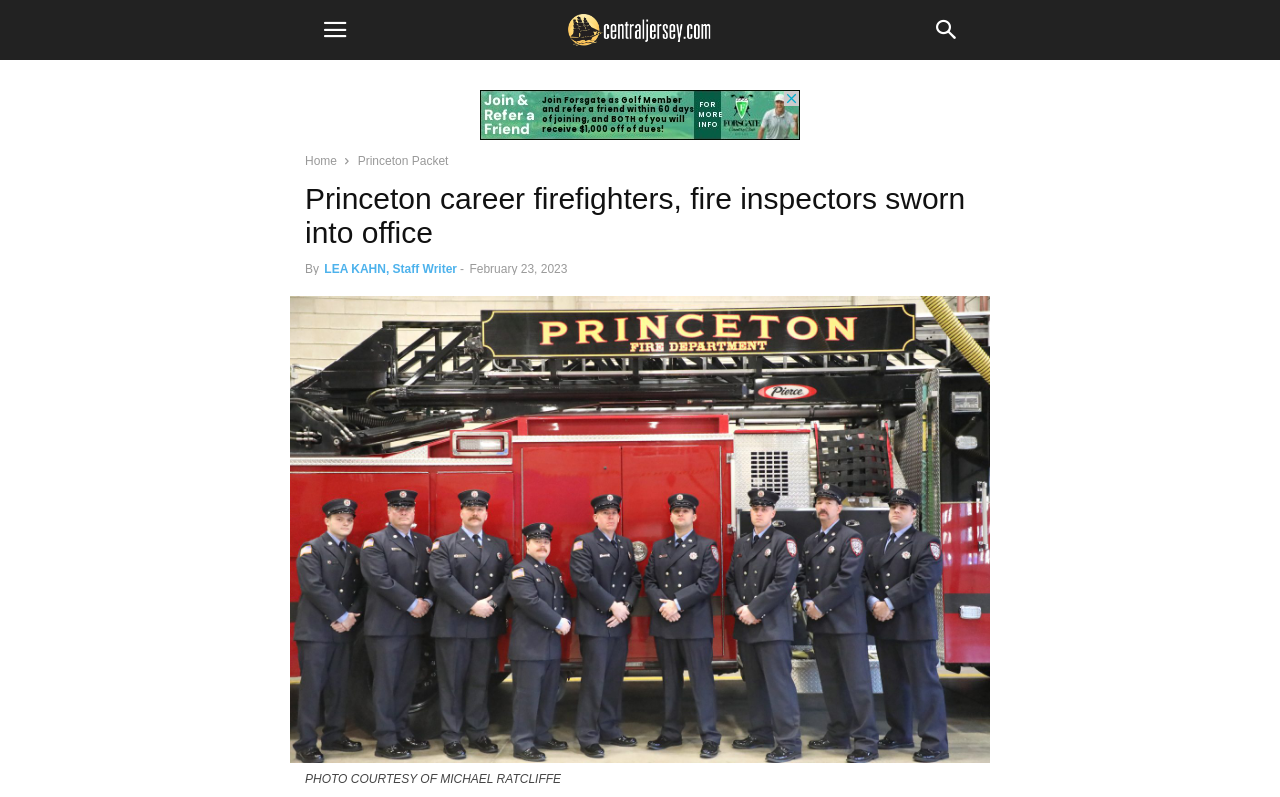What is the position of the 'Home' link?
Please give a well-detailed answer to the question.

I inferred this answer by looking at the bounding box coordinates of the 'Home' link, which has a y1 value of 0.193, indicating that it is located at the top of the webpage. The x1 value of 0.238 indicates that it is located on the left side of the webpage.